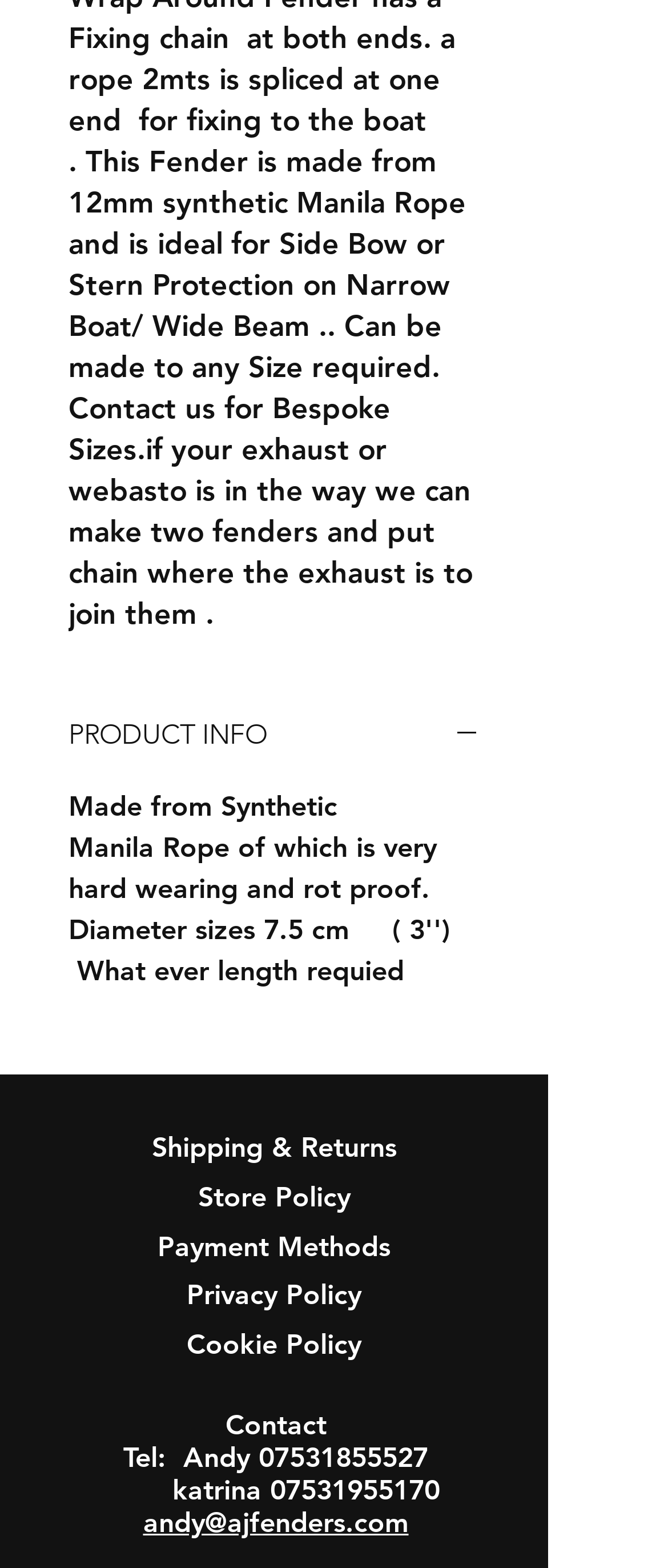How many phone numbers are listed?
Answer the question with just one word or phrase using the image.

2